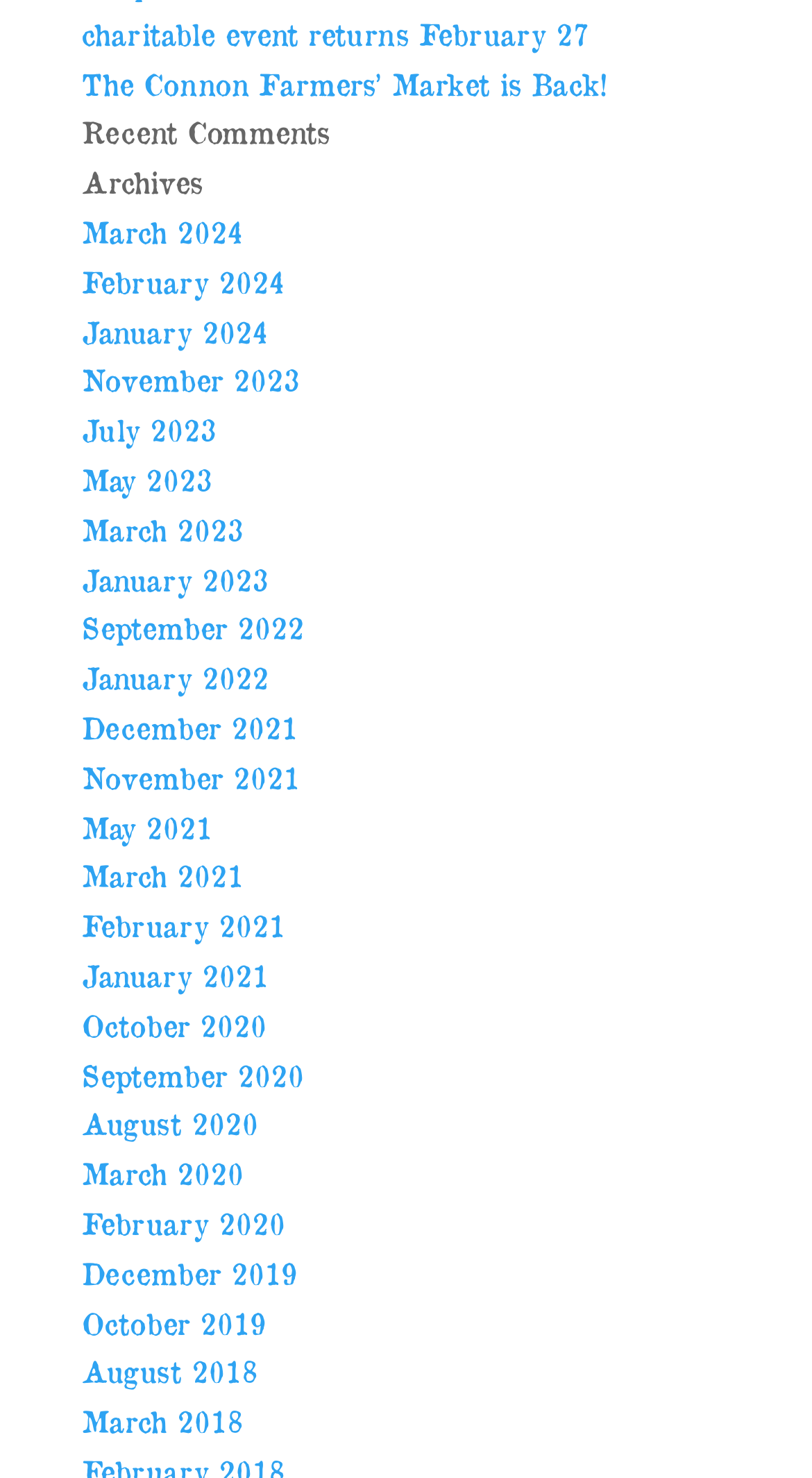Use a single word or phrase to answer the question:
How many links are there on the webpage?

25